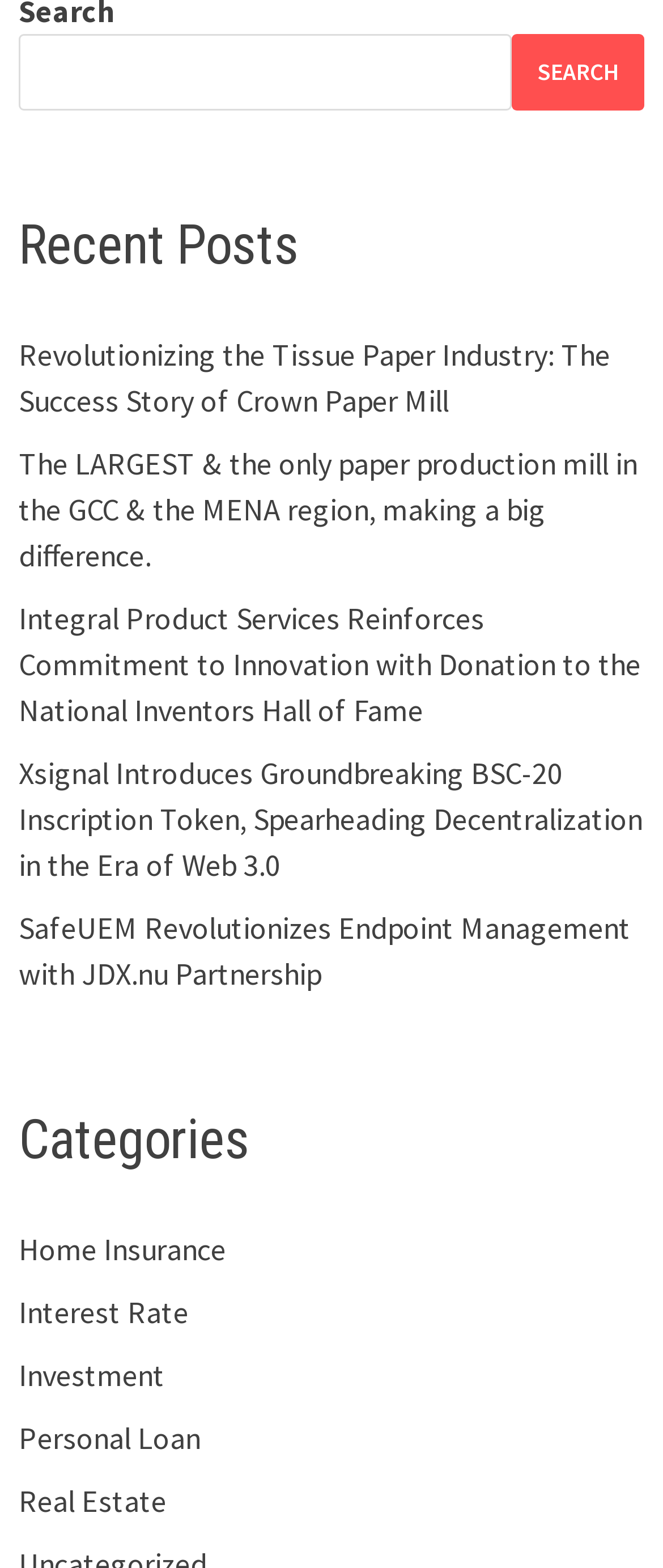Provide the bounding box coordinates of the section that needs to be clicked to accomplish the following instruction: "read about Revolutionizing the Tissue Paper Industry."

[0.029, 0.213, 0.921, 0.268]